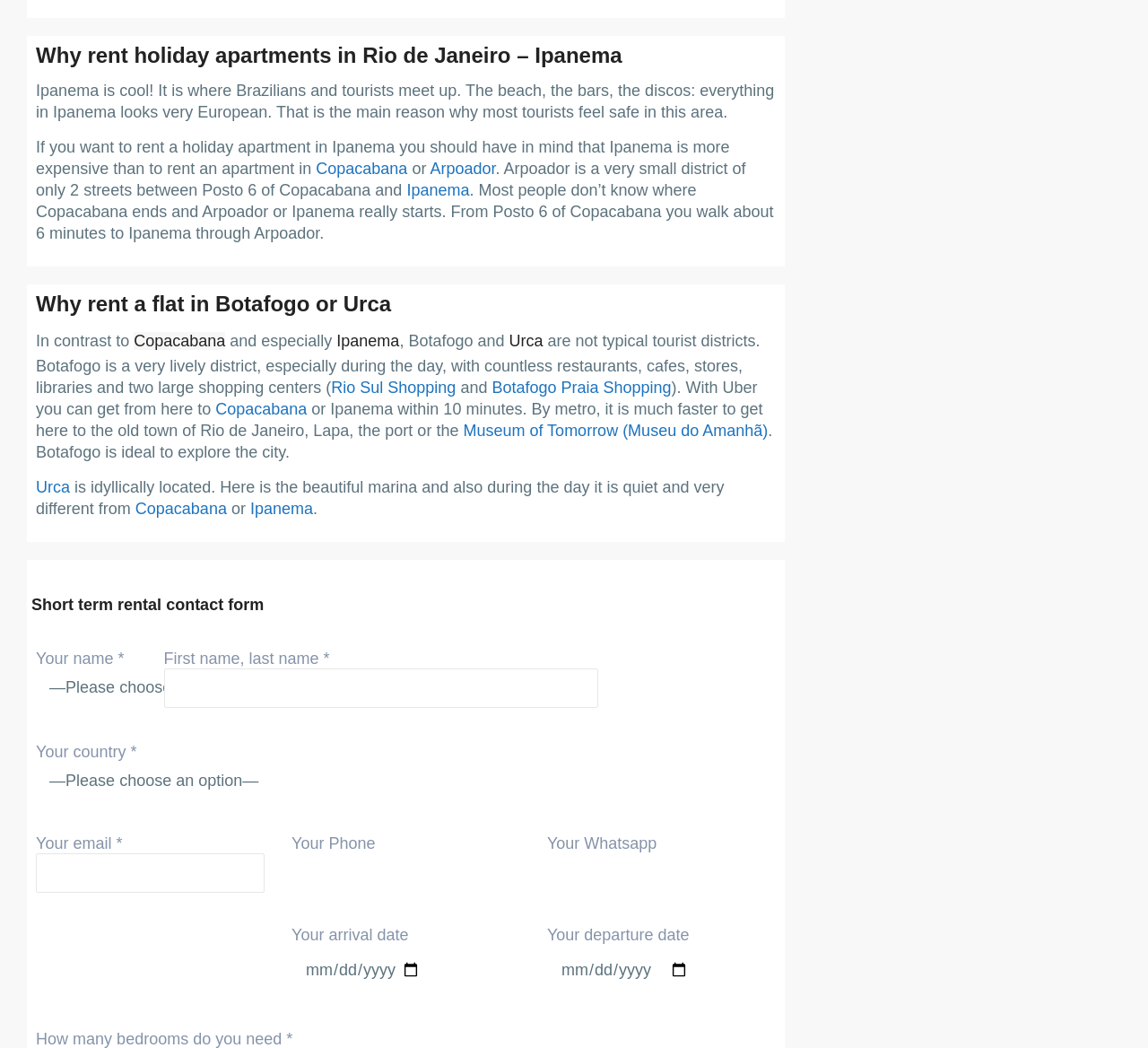What is the name of the museum mentioned in the text? Based on the image, give a response in one word or a short phrase.

Museum of Tomorrow